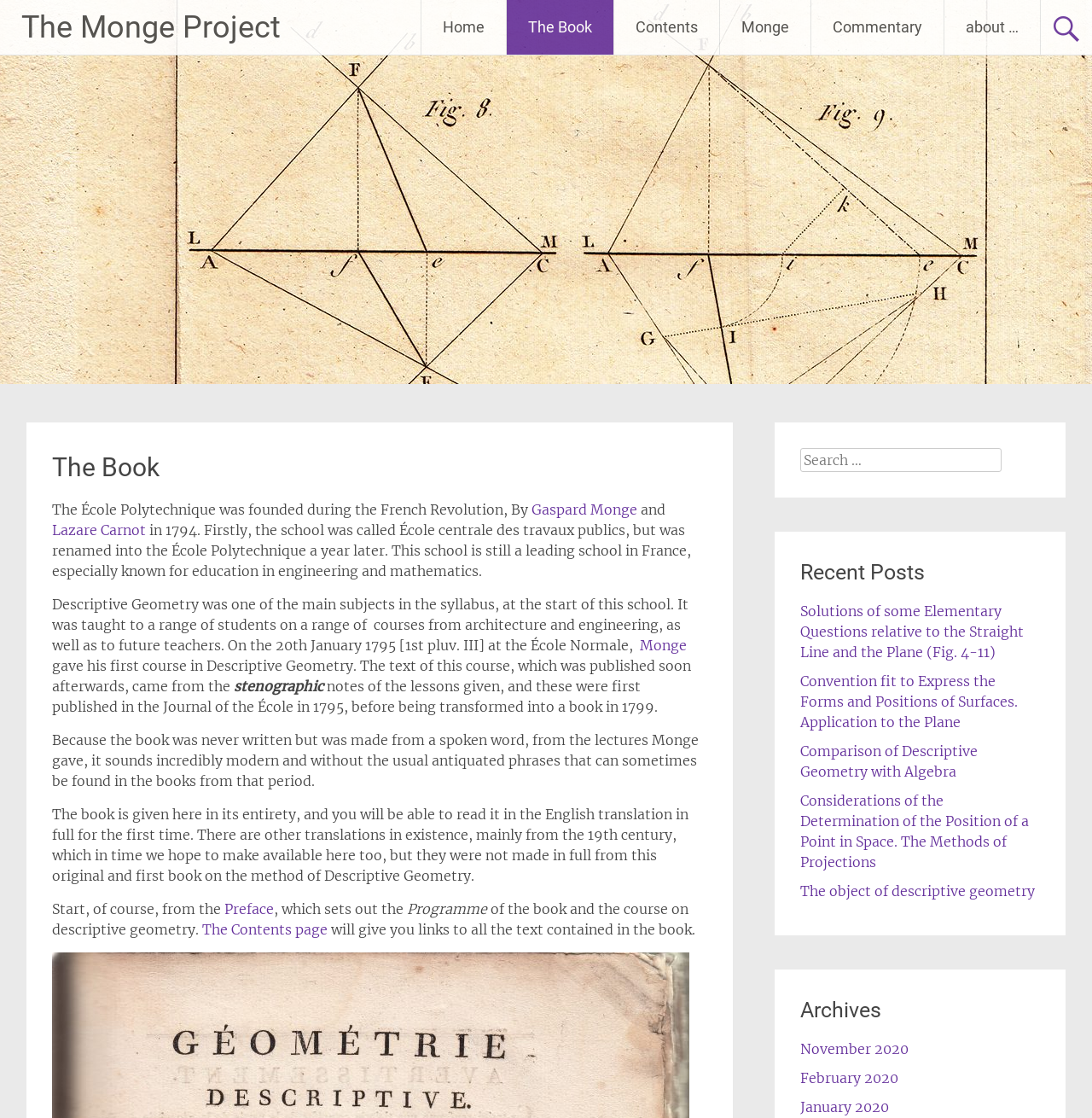What is the name of the project? Look at the image and give a one-word or short phrase answer.

The Monge Project